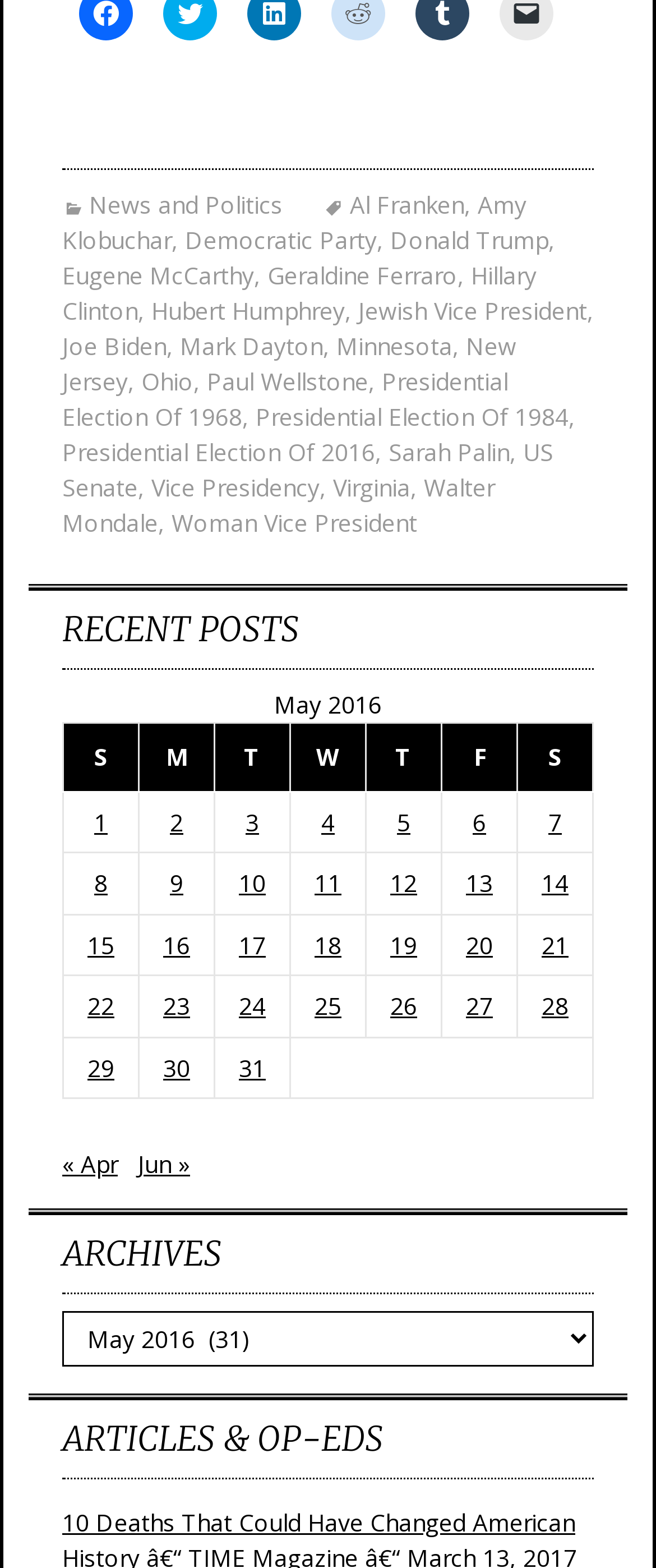Calculate the bounding box coordinates of the UI element given the description: "Vice Presidency".

[0.231, 0.3, 0.487, 0.321]